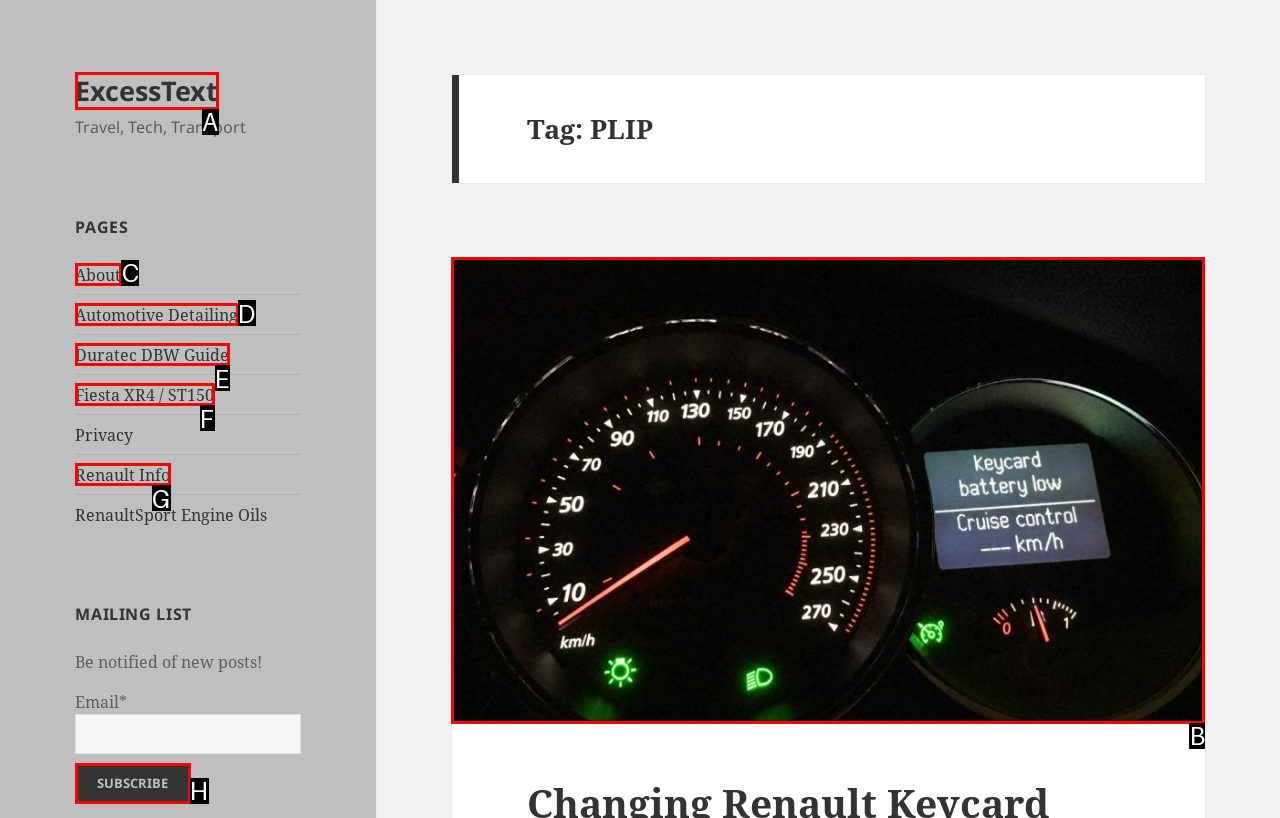Please identify the correct UI element to click for the task: Click on the 'About' link Respond with the letter of the appropriate option.

C